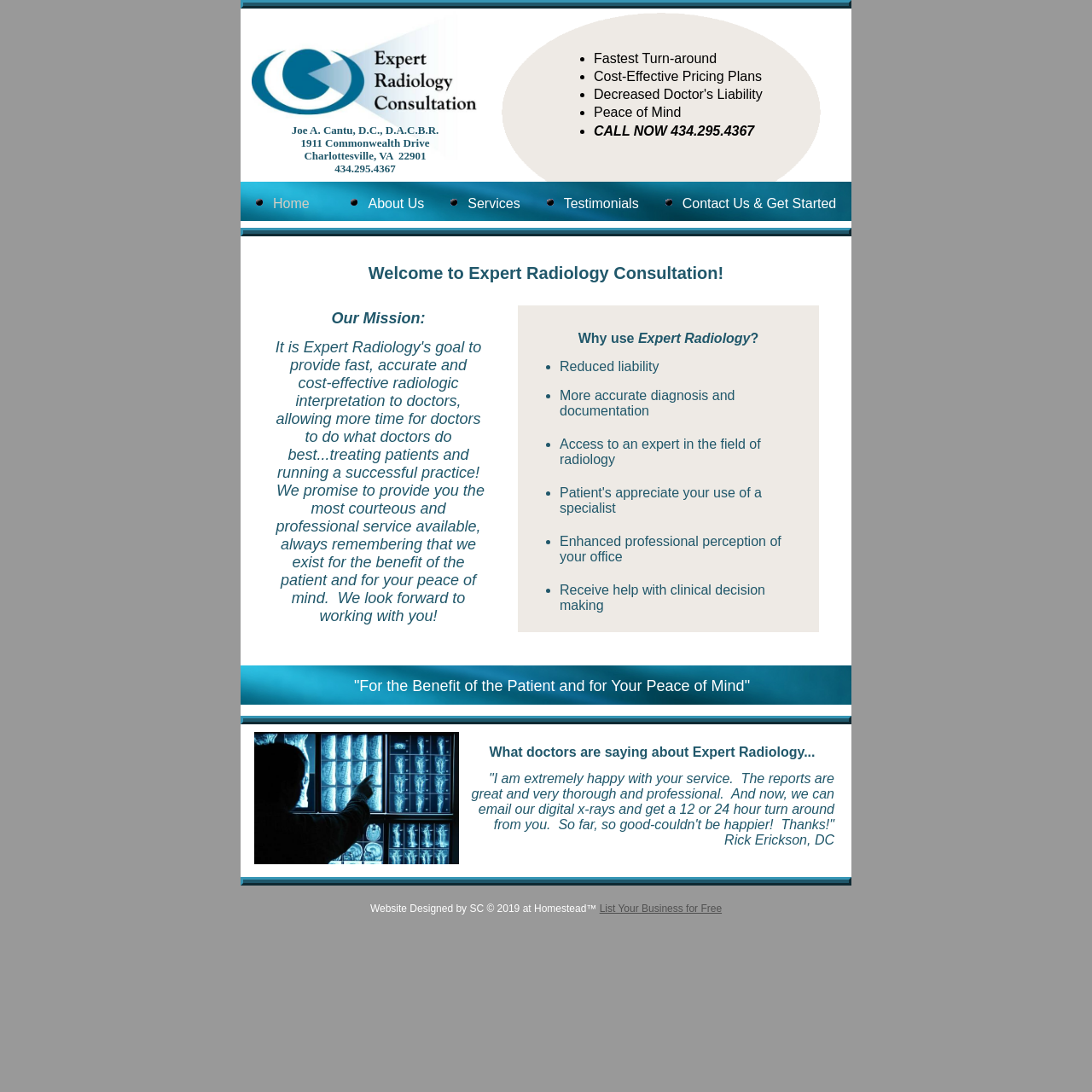Determine the bounding box of the UI component based on this description: "List Your Business for Free". The bounding box coordinates should be four float values between 0 and 1, i.e., [left, top, right, bottom].

[0.549, 0.827, 0.661, 0.838]